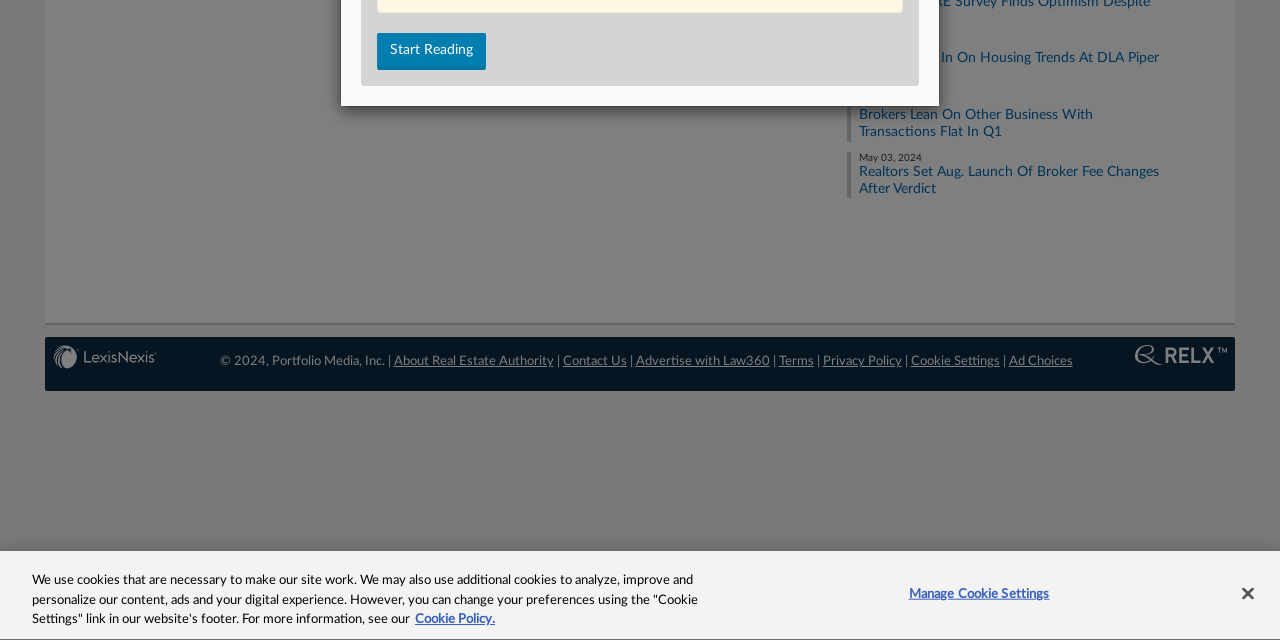Using the provided element description: "About Real Estate Authority", identify the bounding box coordinates. The coordinates should be four floats between 0 and 1 in the order [left, top, right, bottom].

[0.308, 0.554, 0.433, 0.574]